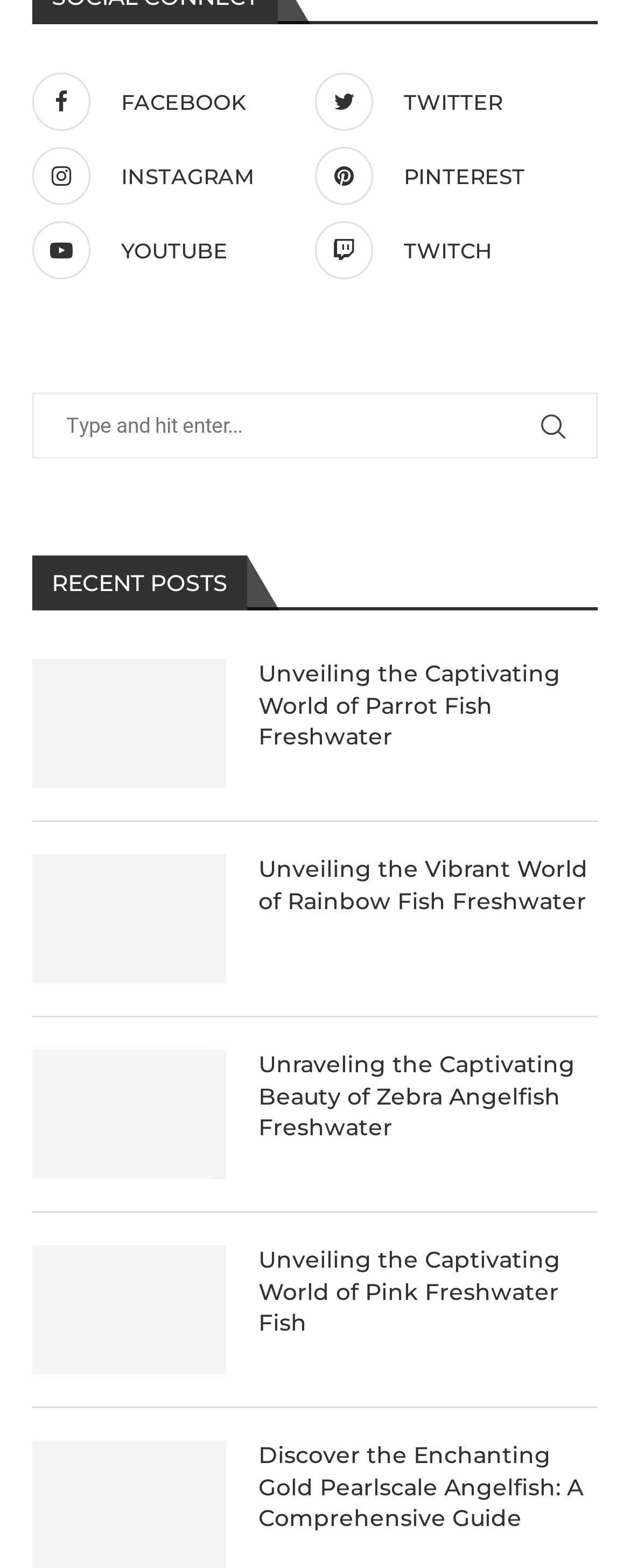Please mark the clickable region by giving the bounding box coordinates needed to complete this instruction: "Visit Facebook page".

[0.038, 0.283, 0.487, 0.32]